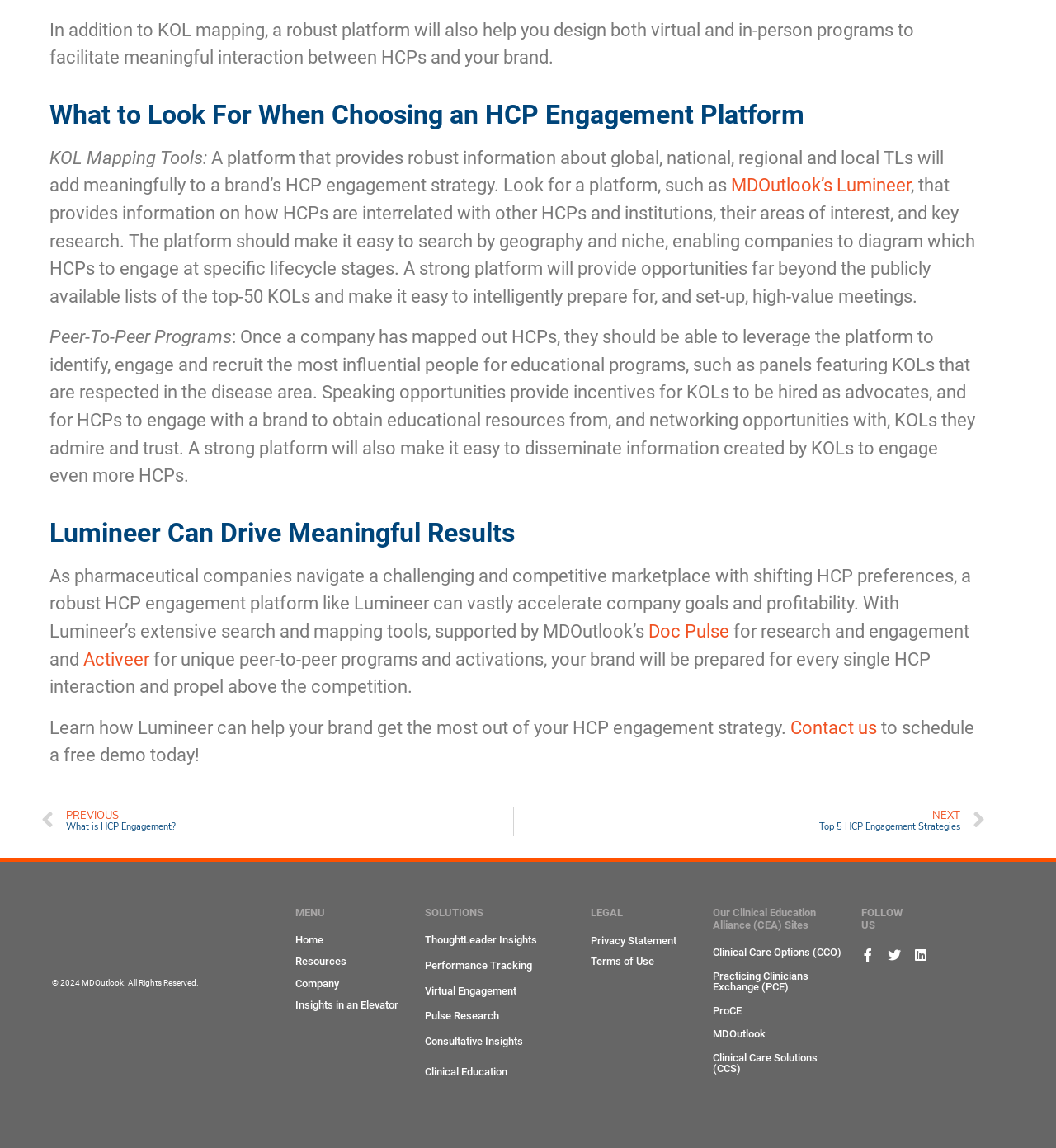What is the purpose of KOL mapping?
Refer to the image and provide a one-word or short phrase answer.

To facilitate HCP engagement